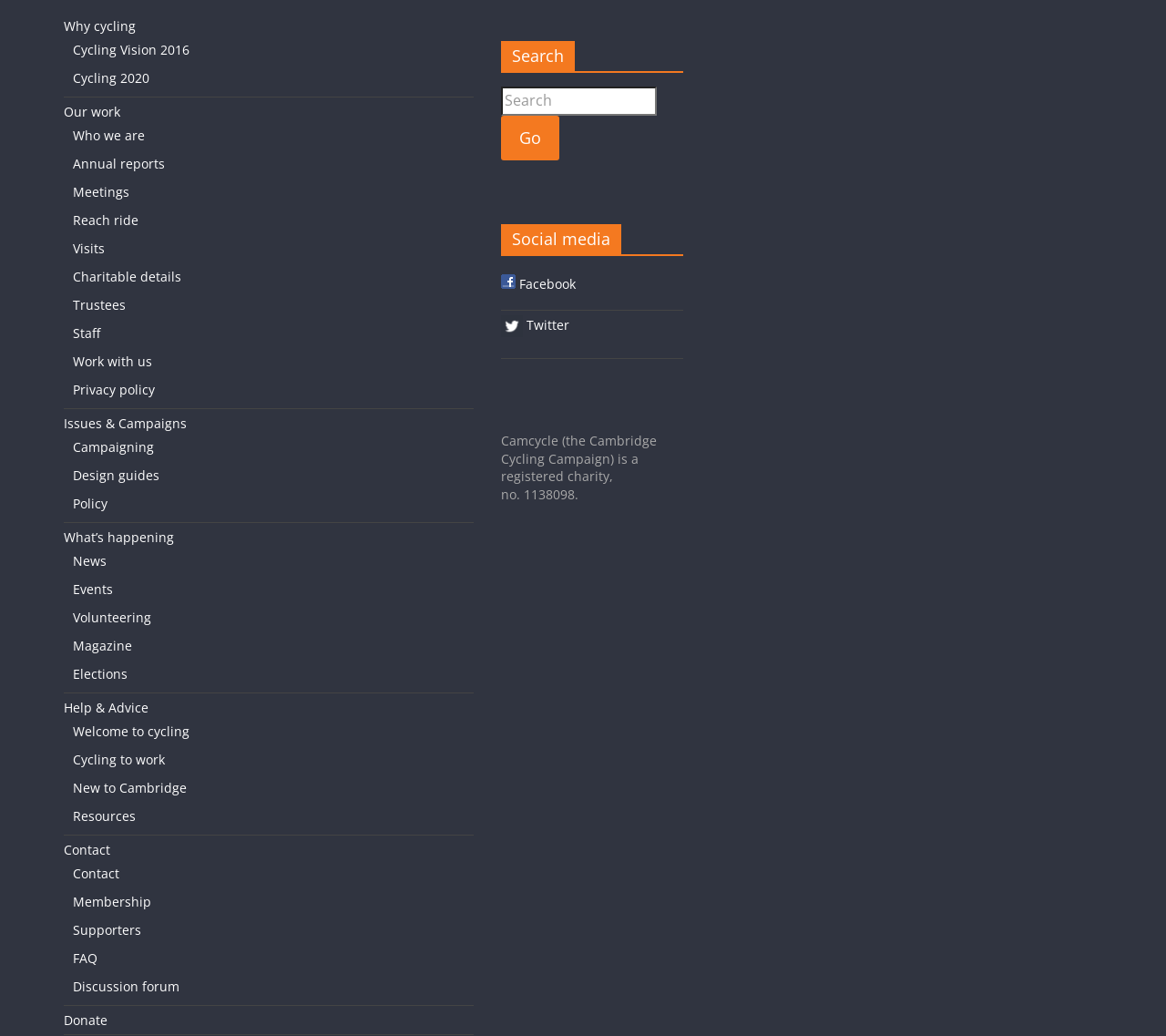Answer the question using only one word or a concise phrase: How many links are there in the main menu?

24